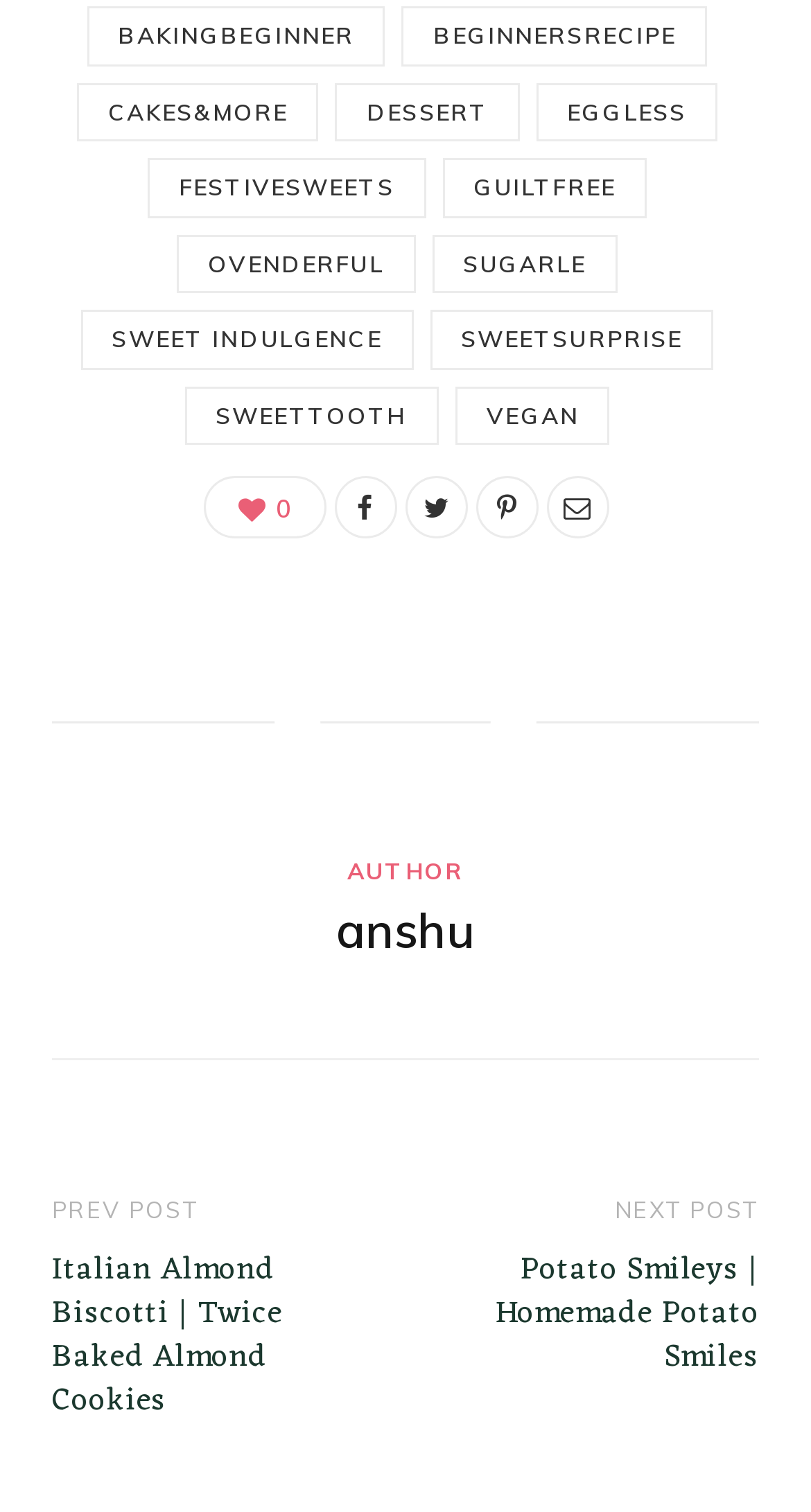How many social media links are available?
Based on the image content, provide your answer in one word or a short phrase.

5